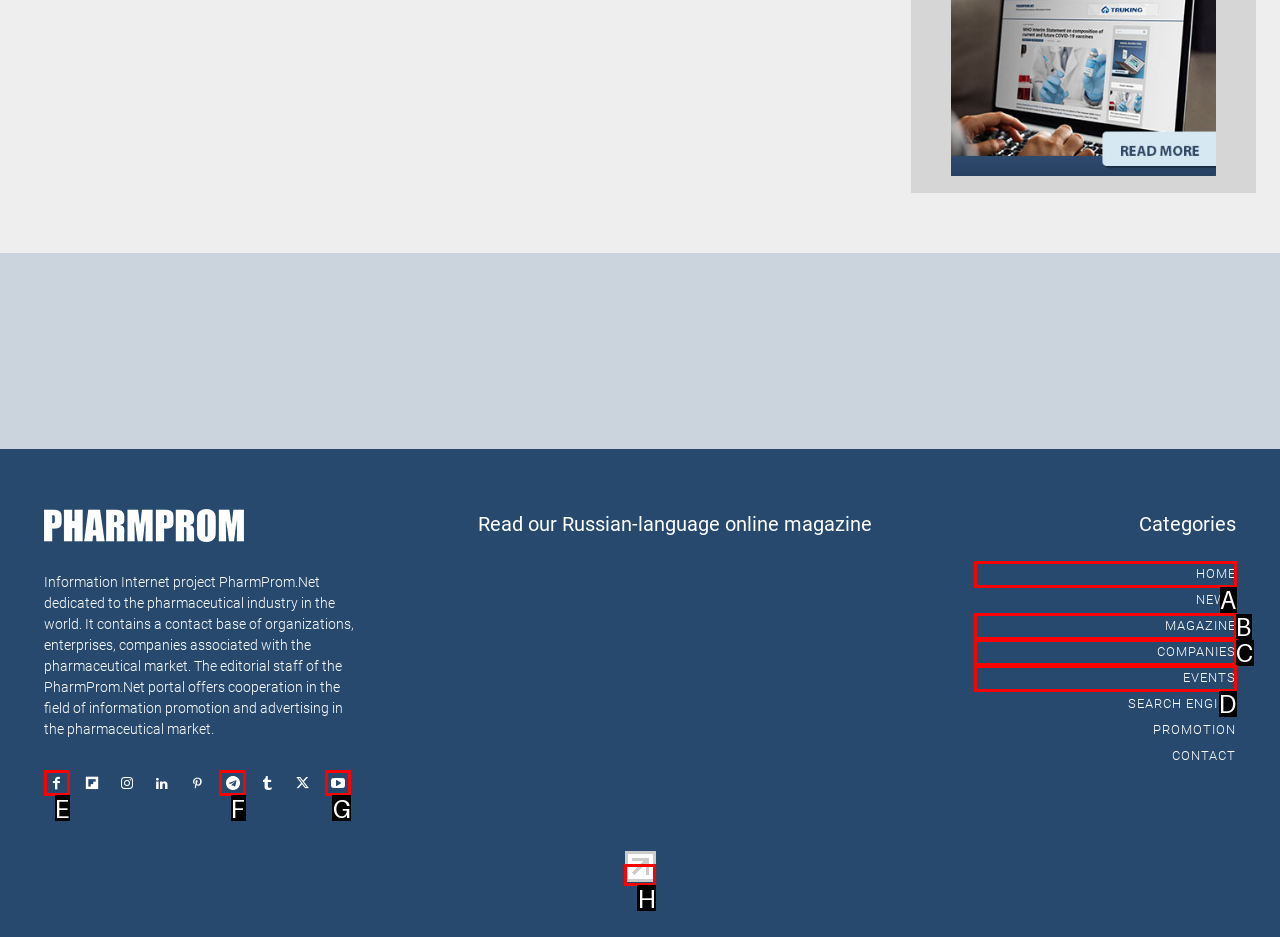Tell me which letter corresponds to the UI element that will allow you to Go to the HOME page. Answer with the letter directly.

A